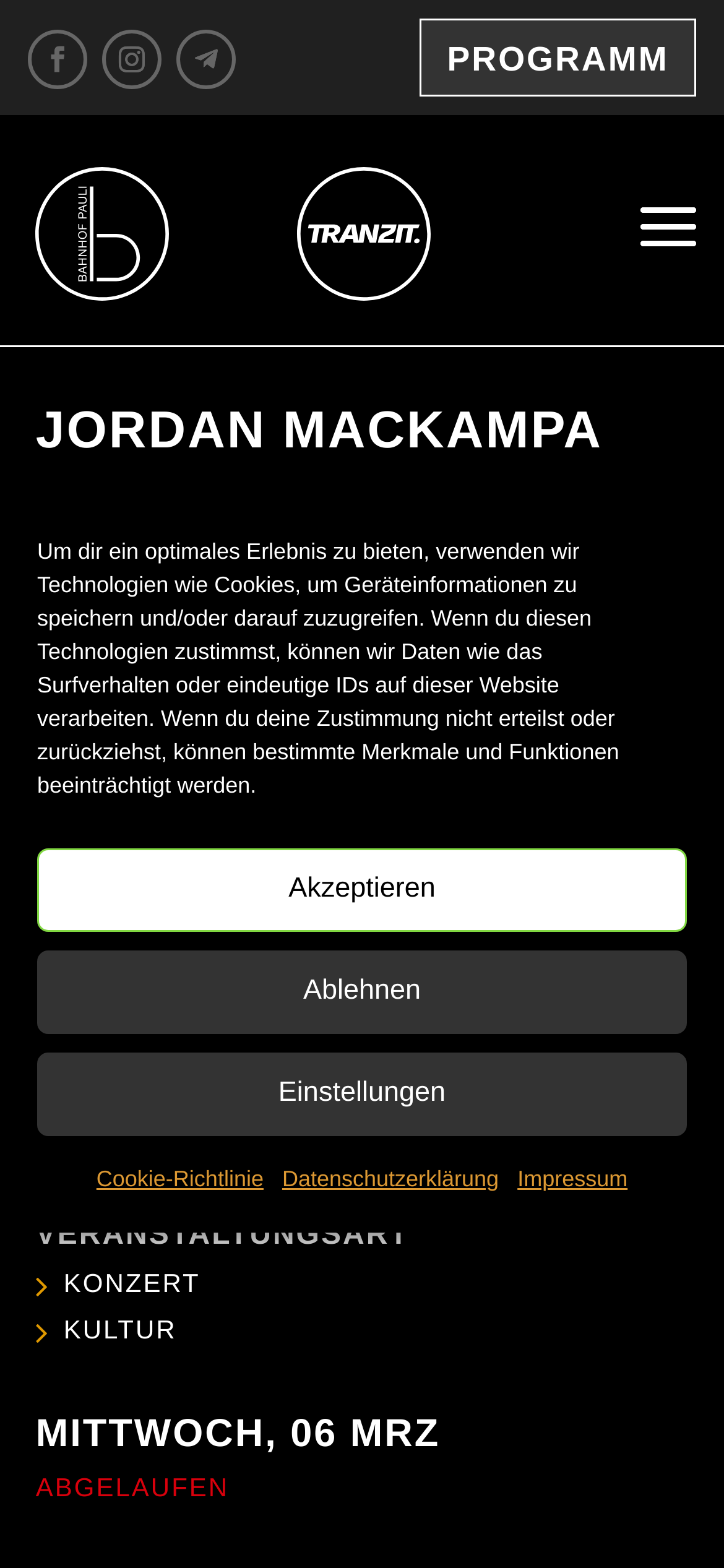Please look at the image and answer the question with a detailed explanation: What is the name of the artist?

The name of the artist can be found in the heading element on the webpage, which is 'JORDAN MACKAMPA'.